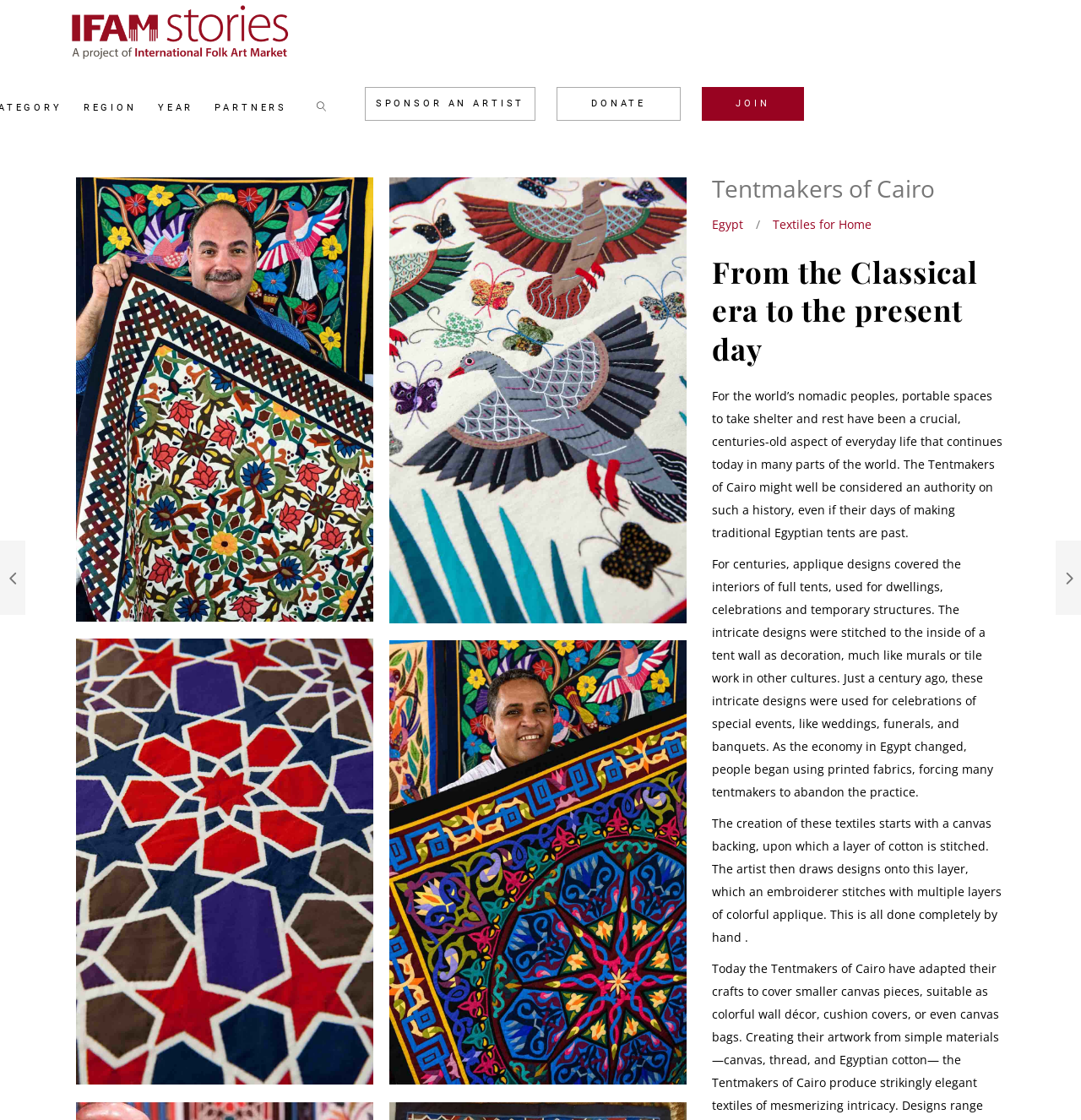What is the main topic of the article on the webpage?
Respond to the question with a well-detailed and thorough answer.

The main topic of the article on the webpage is about the Tentmakers of Cairo, which is an authority on the history of portable spaces for nomadic peoples, and their traditional Egyptian tents.